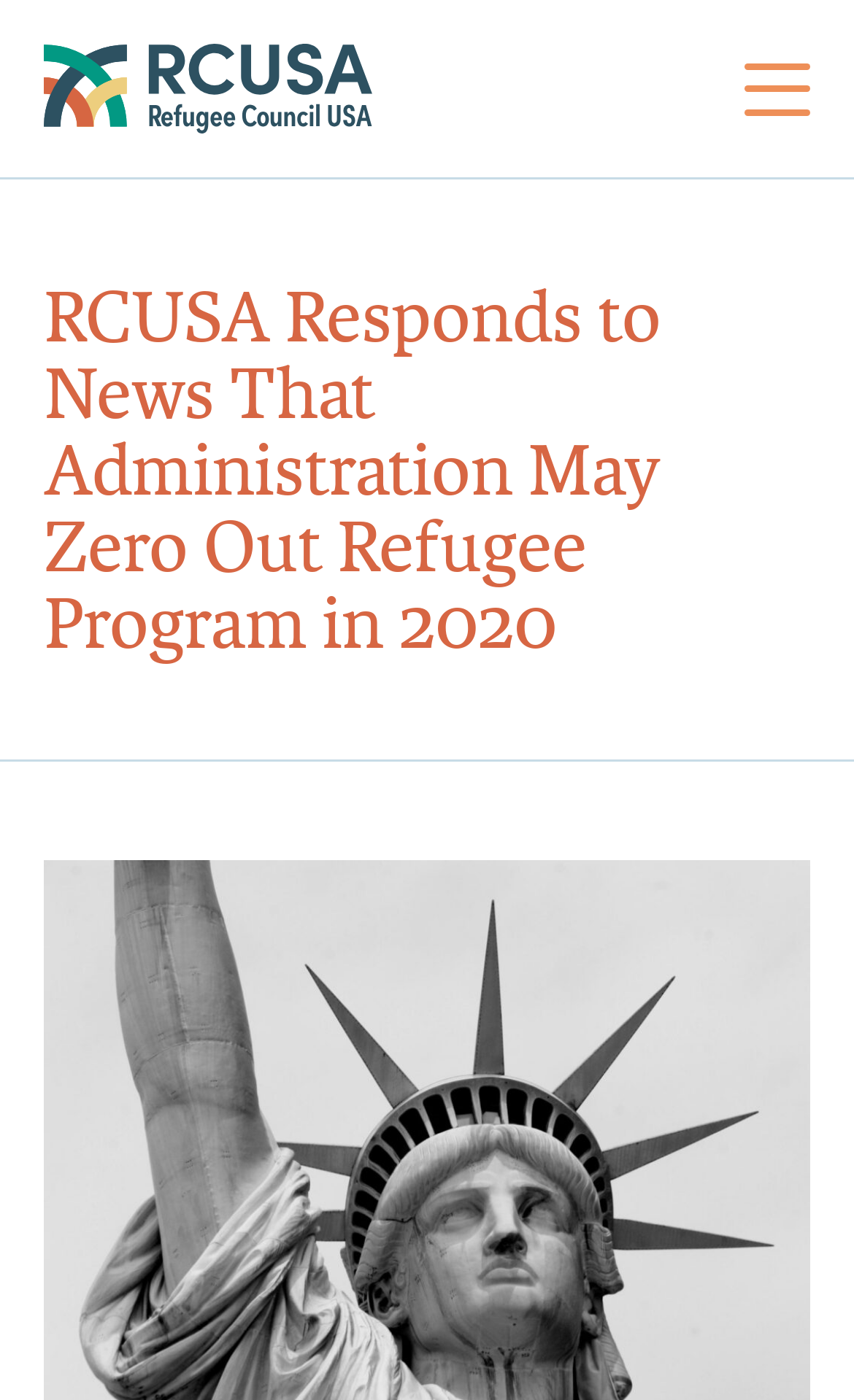Please identify the coordinates of the bounding box for the clickable region that will accomplish this instruction: "Go to About Us page".

[0.051, 0.174, 0.949, 0.226]